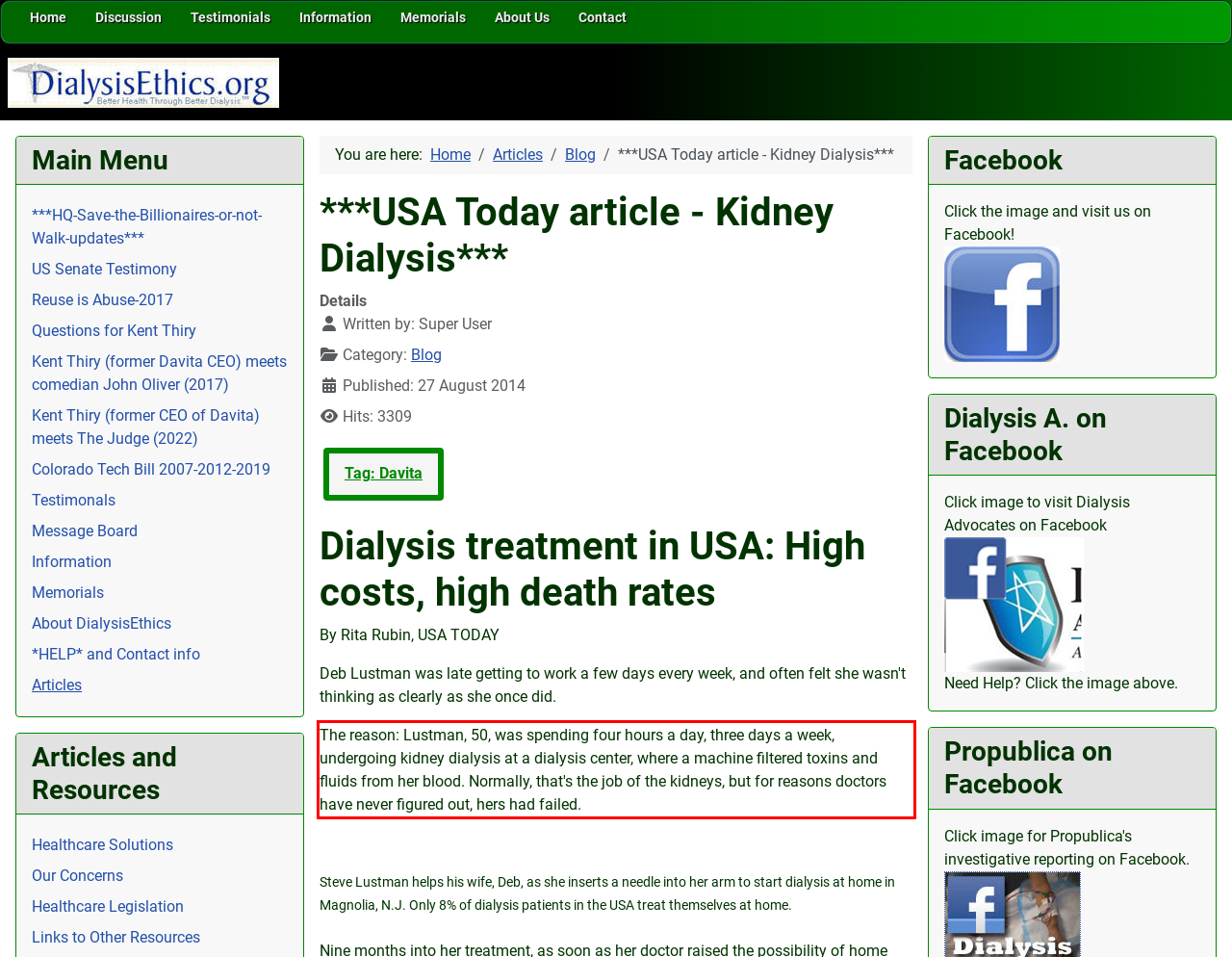Please extract the text content from the UI element enclosed by the red rectangle in the screenshot.

The reason: Lustman, 50, was spending four hours a day, three days a week, undergoing kidney dialysis at a dialysis center, where a machine filtered toxins and fluids from her blood. Normally, that's the job of the kidneys, but for reasons doctors have never figured out, hers had failed.